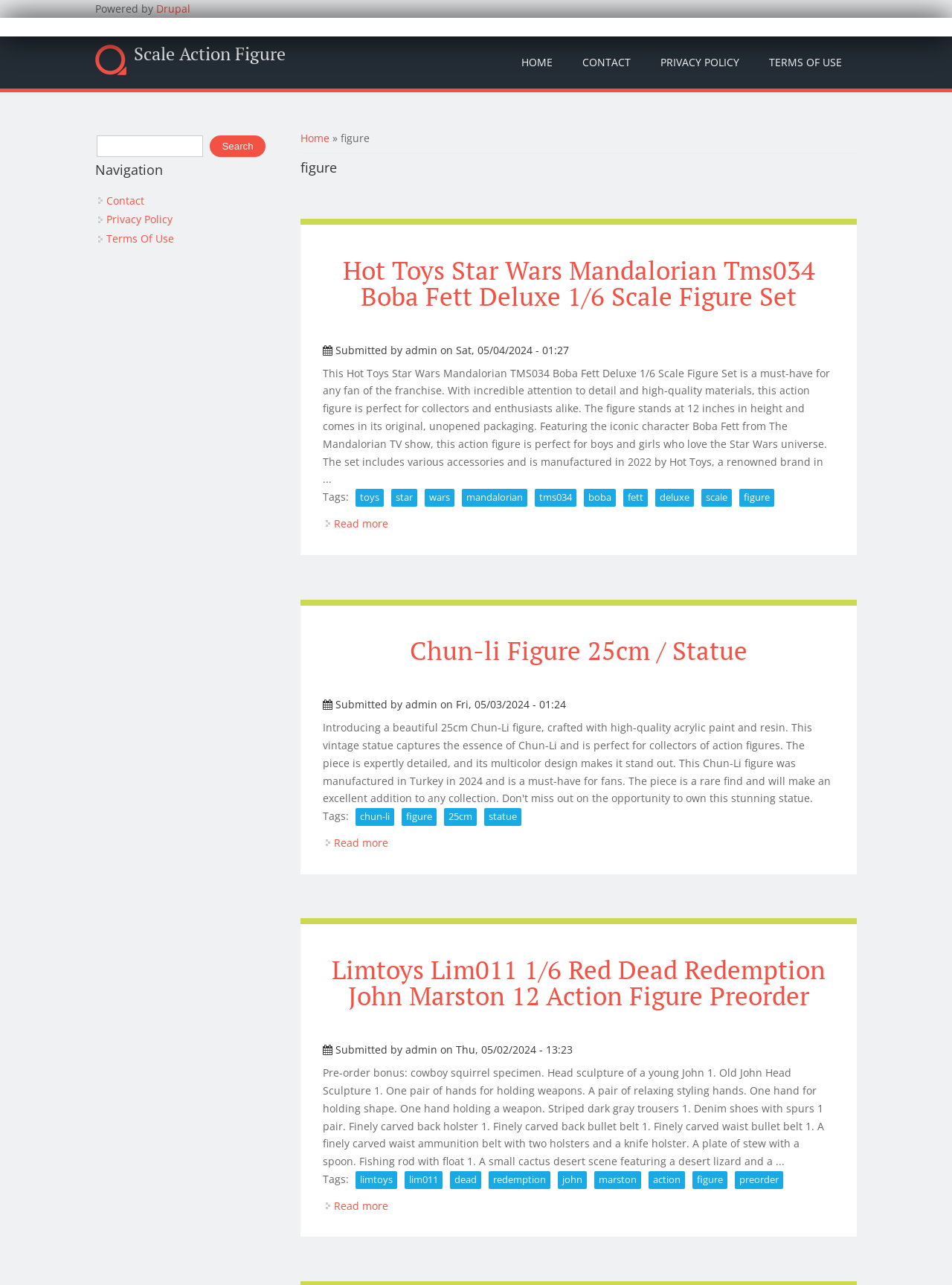Please reply to the following question using a single word or phrase: 
Who submitted the article about the Limtoys Lim011 1/6 Red Dead Redemption John Marston 12 Action Figure Preorder?

admin